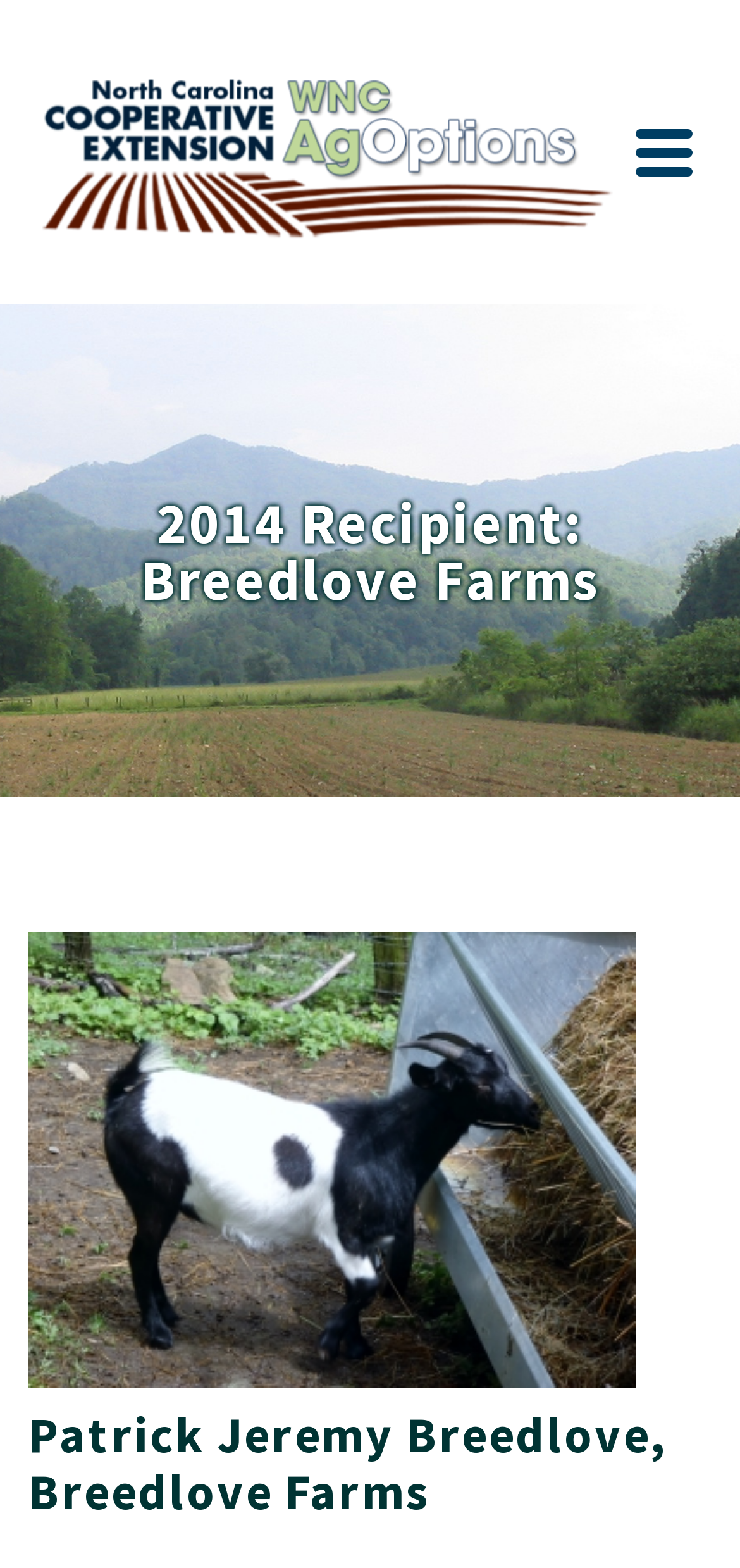What is the type of element above the heading '2014 Recipient: Breedlove Farms'?
Refer to the image and respond with a one-word or short-phrase answer.

Image